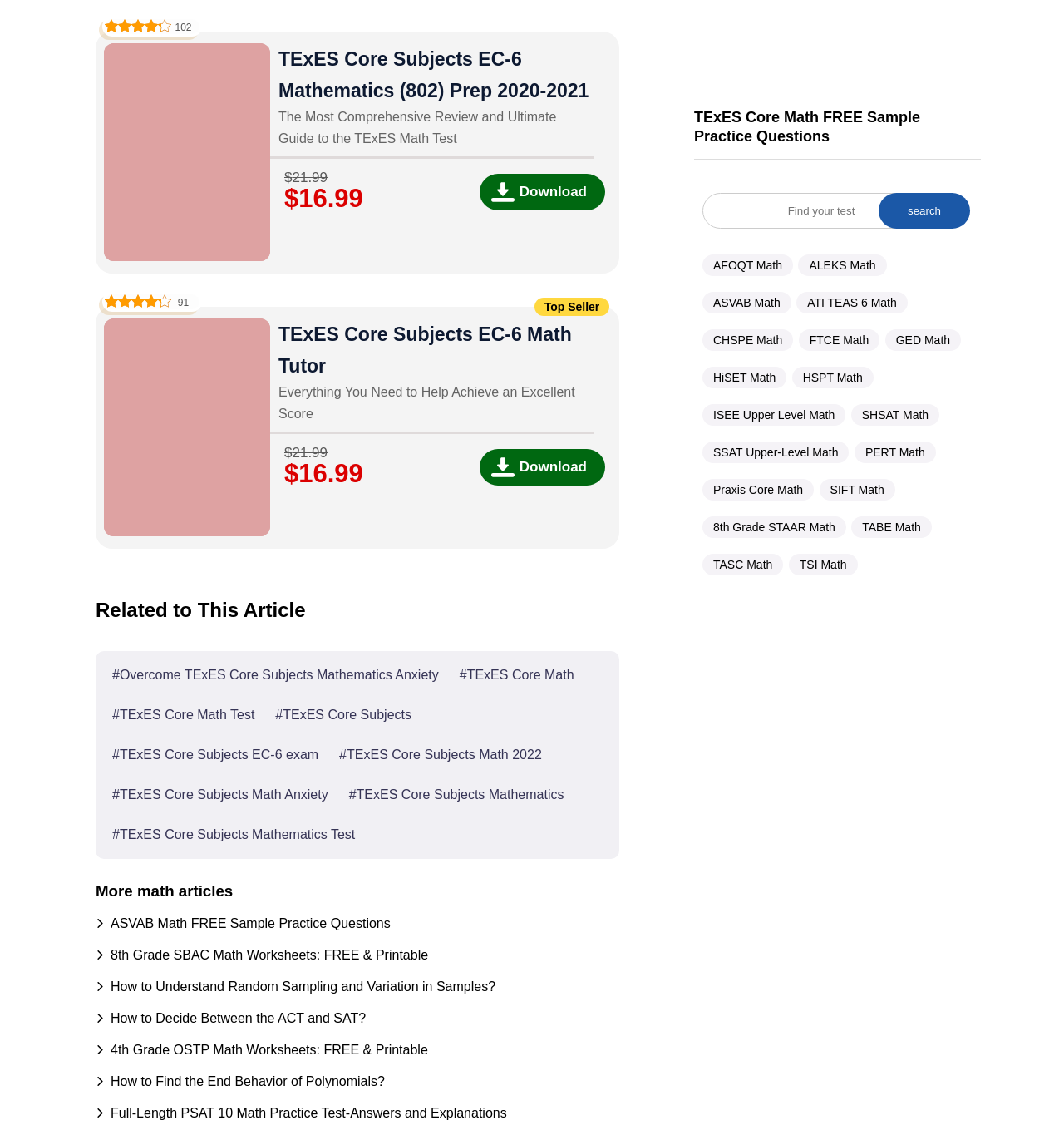Locate the bounding box coordinates of the clickable element to fulfill the following instruction: "Search for a test". Provide the coordinates as four float numbers between 0 and 1 in the format [left, top, right, bottom].

[0.66, 0.17, 0.914, 0.202]